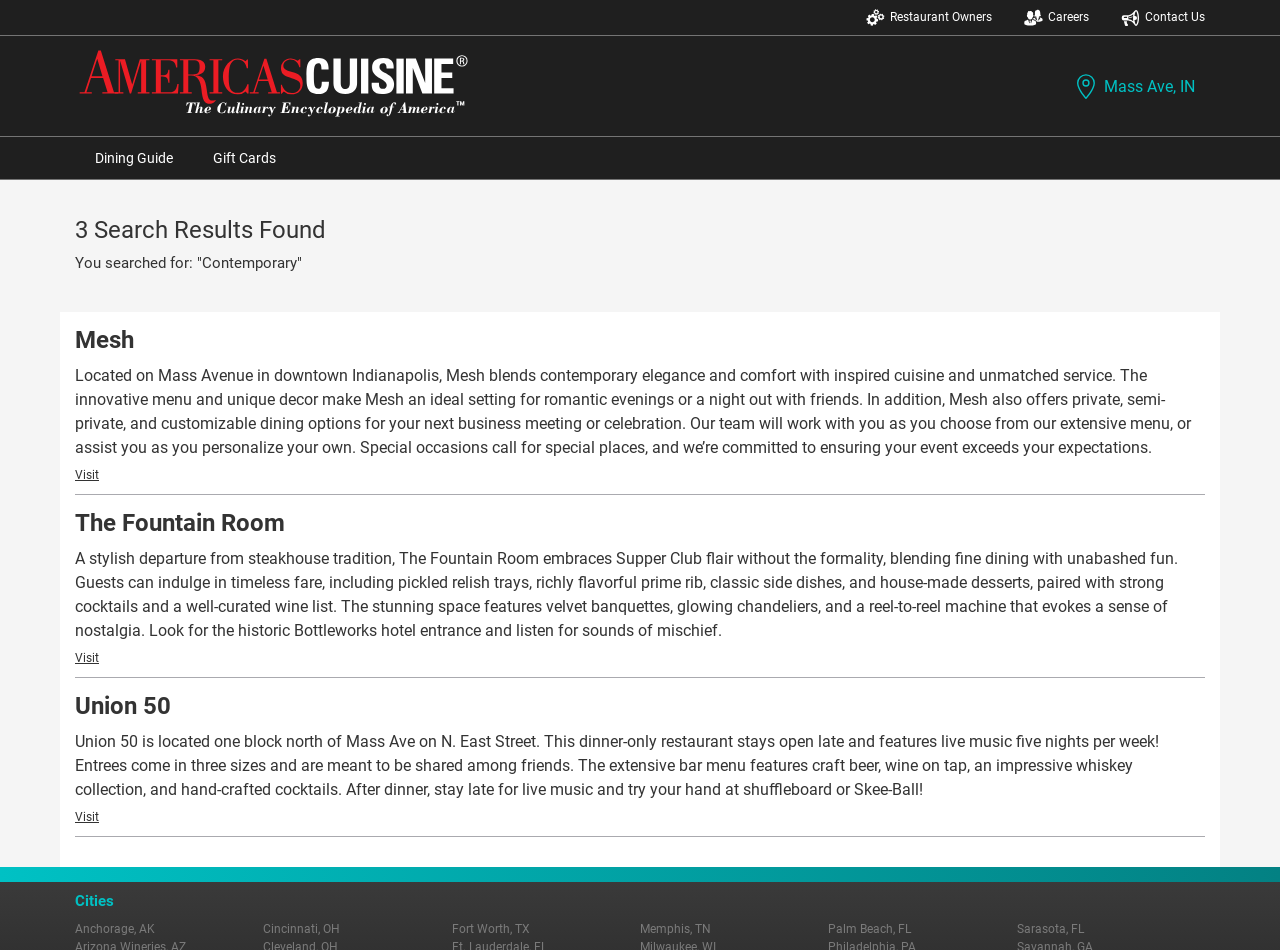Determine the bounding box coordinates for the region that must be clicked to execute the following instruction: "Click on 'Mesh' restaurant".

[0.059, 0.343, 0.105, 0.372]